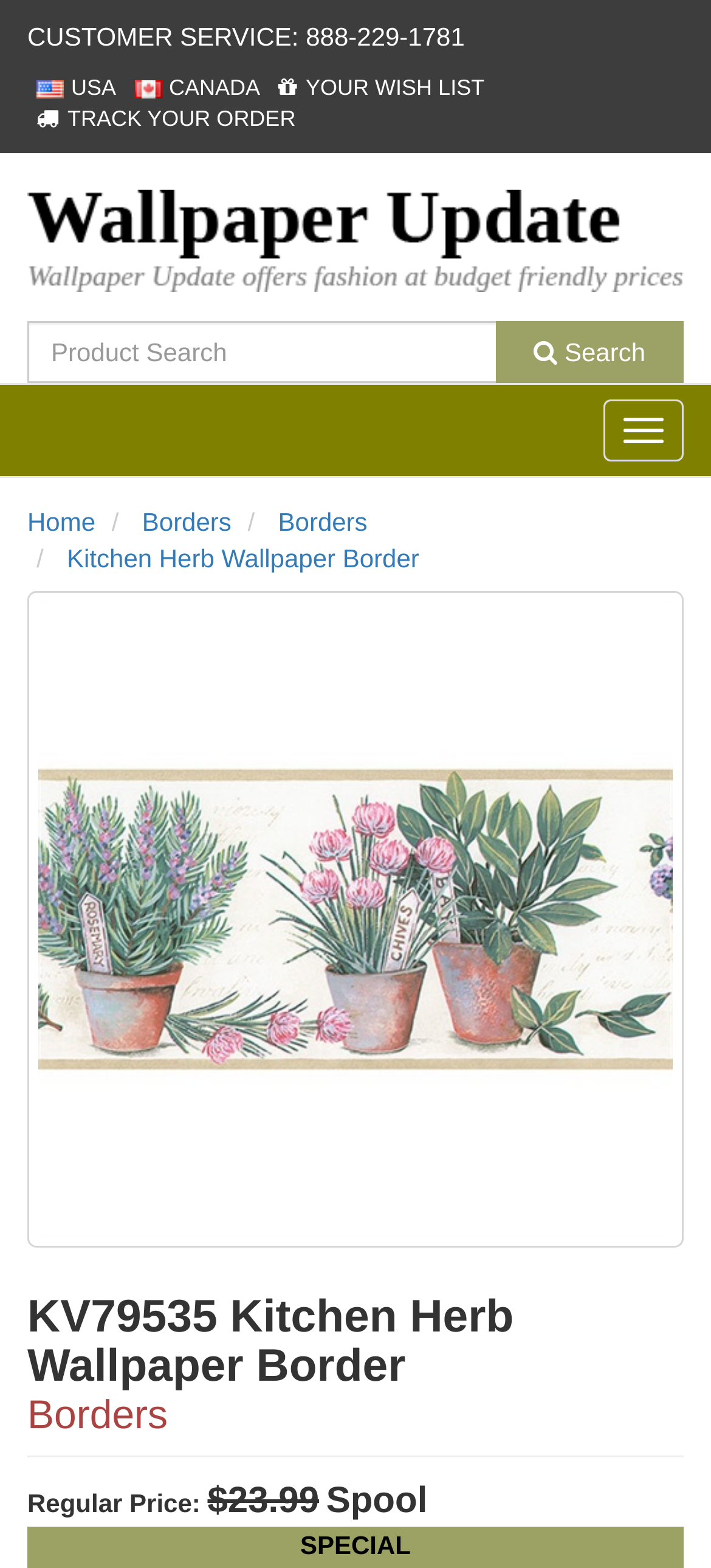Please determine the bounding box coordinates of the element to click in order to execute the following instruction: "view your wish list". The coordinates should be four float numbers between 0 and 1, specified as [left, top, right, bottom].

[0.392, 0.048, 0.681, 0.064]